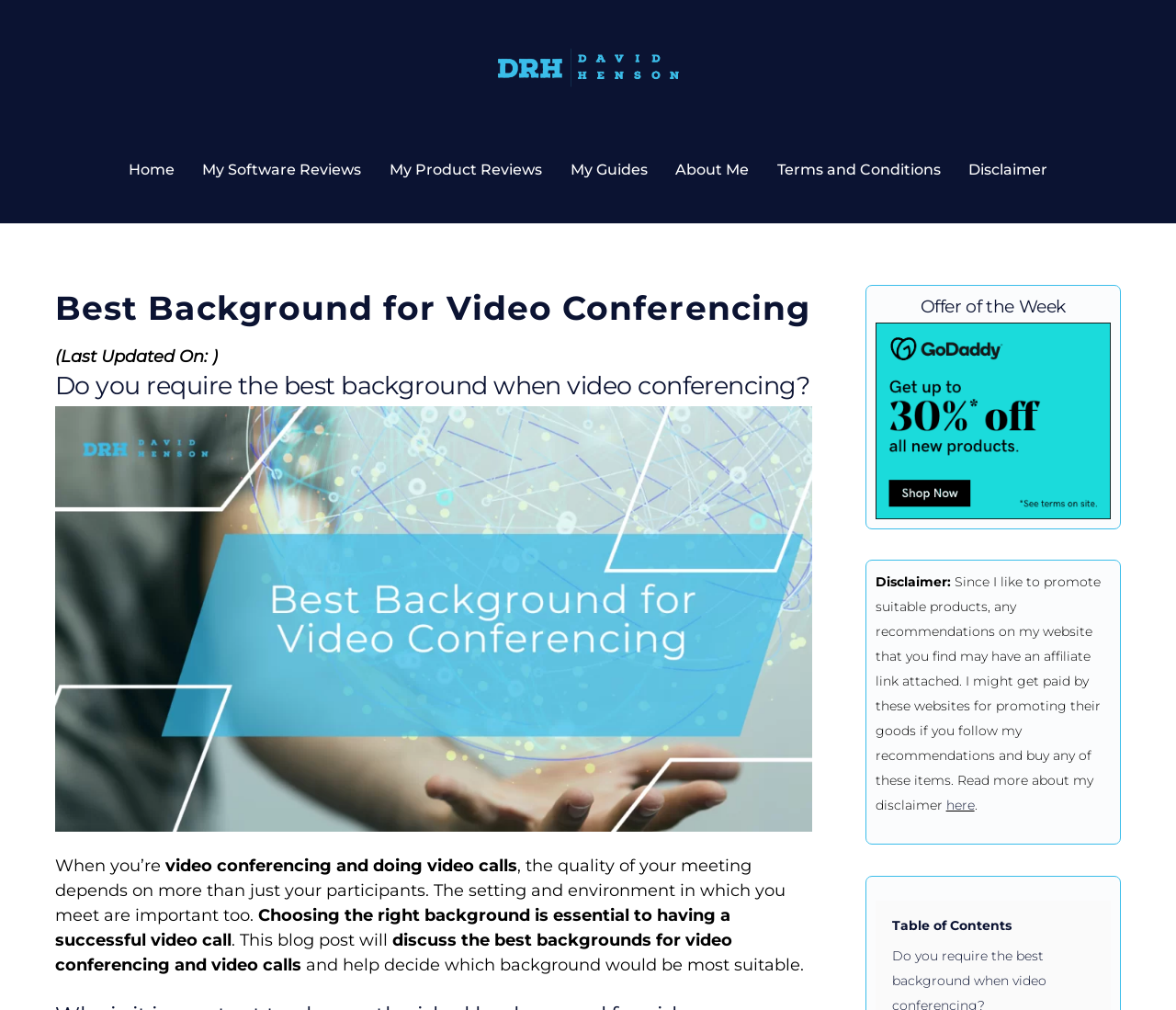What is the section title below the main content?
Based on the image, give a one-word or short phrase answer.

Offer of the Week